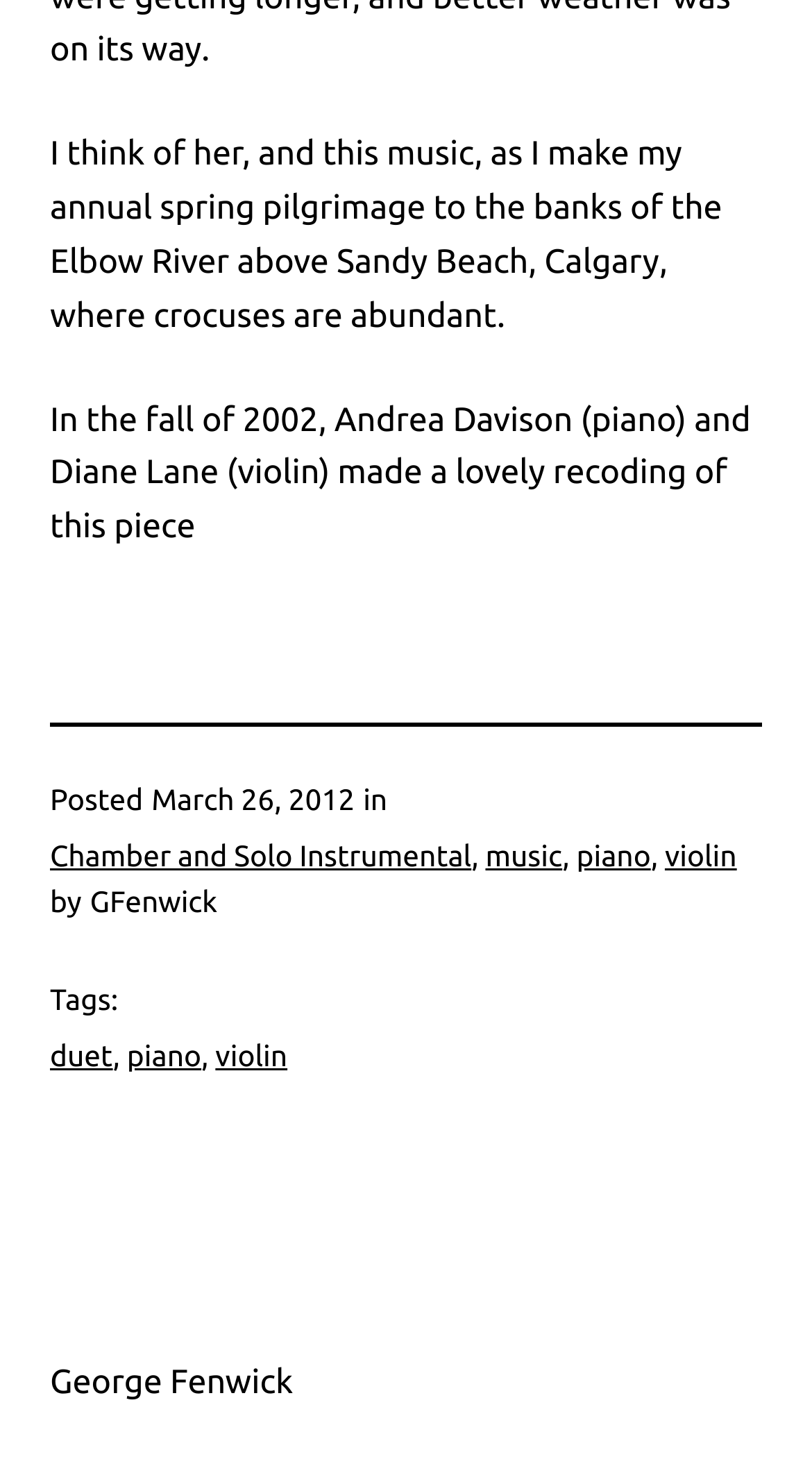Locate the bounding box coordinates of the UI element described by: "George Fenwick". Provide the coordinates as four float numbers between 0 and 1, formatted as [left, top, right, bottom].

[0.062, 0.93, 0.361, 0.956]